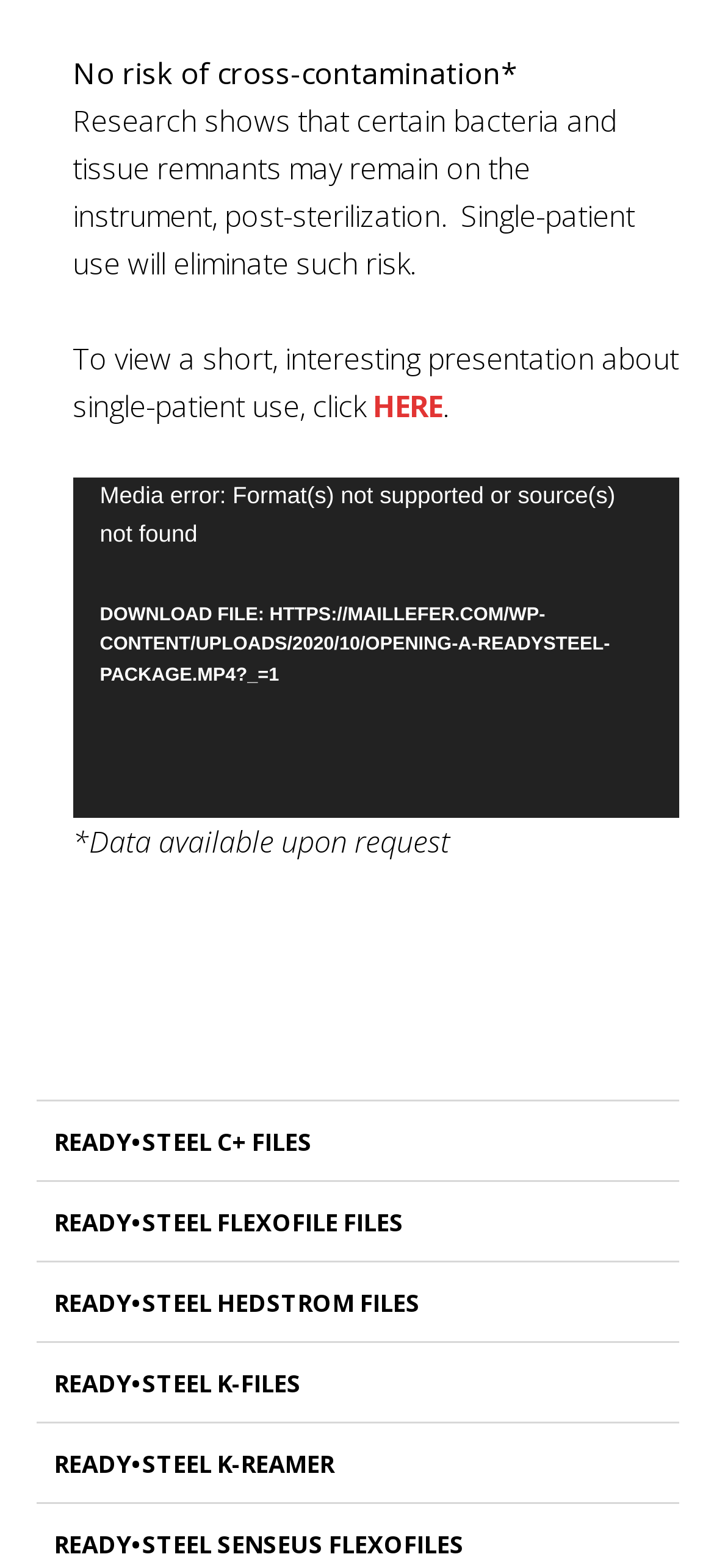Show the bounding box coordinates of the region that should be clicked to follow the instruction: "Download the video file."

[0.101, 0.383, 0.95, 0.442]